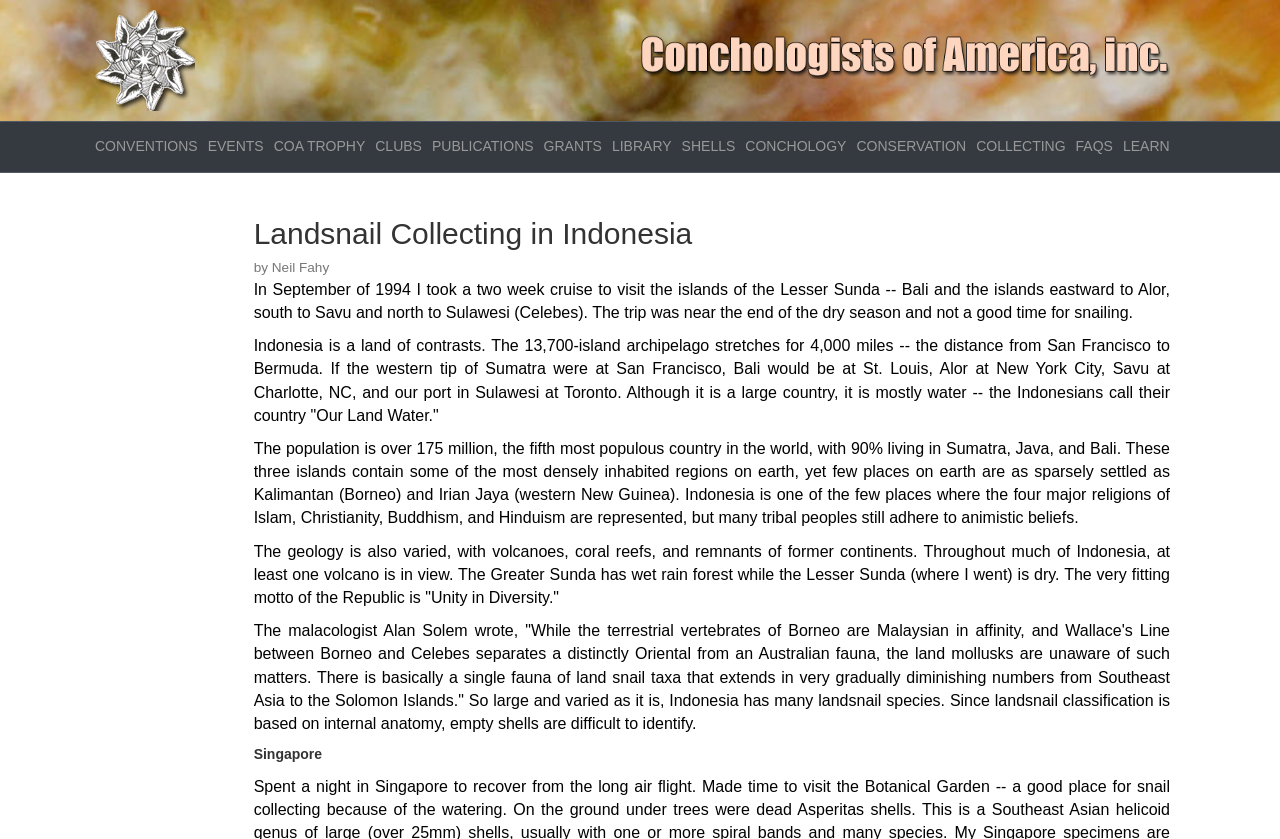Find the bounding box coordinates of the element you need to click on to perform this action: 'Click the CONVENTIONS link'. The coordinates should be represented by four float values between 0 and 1, in the format [left, top, right, bottom].

[0.074, 0.145, 0.158, 0.205]